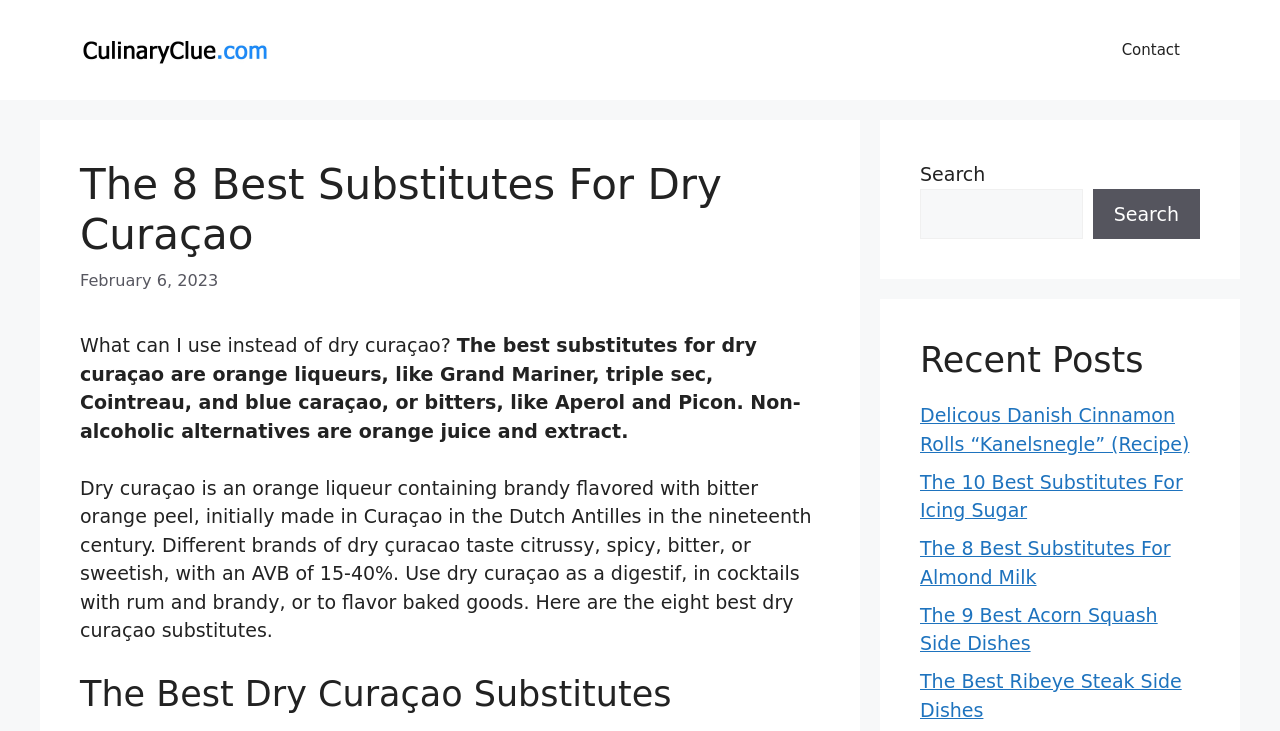Kindly determine the bounding box coordinates for the clickable area to achieve the given instruction: "Explore the substitutes for icing sugar".

[0.719, 0.644, 0.924, 0.713]